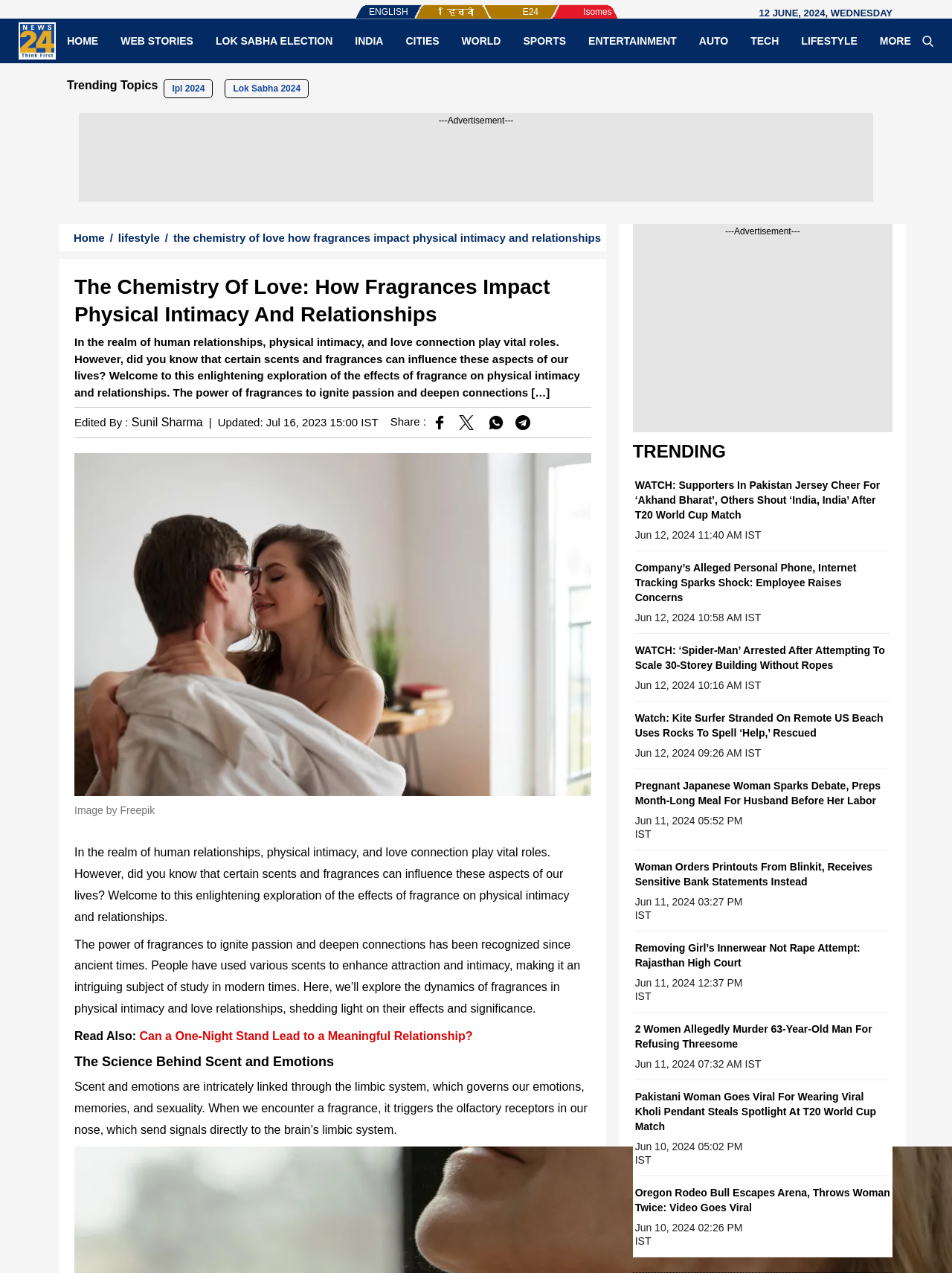What is the date of the news article?
Provide a detailed answer to the question using information from the image.

The date of the news article can be found in the section 'Edited By :' where it is mentioned as 'Updated: Jul 16, 2023 15:00 IST'.